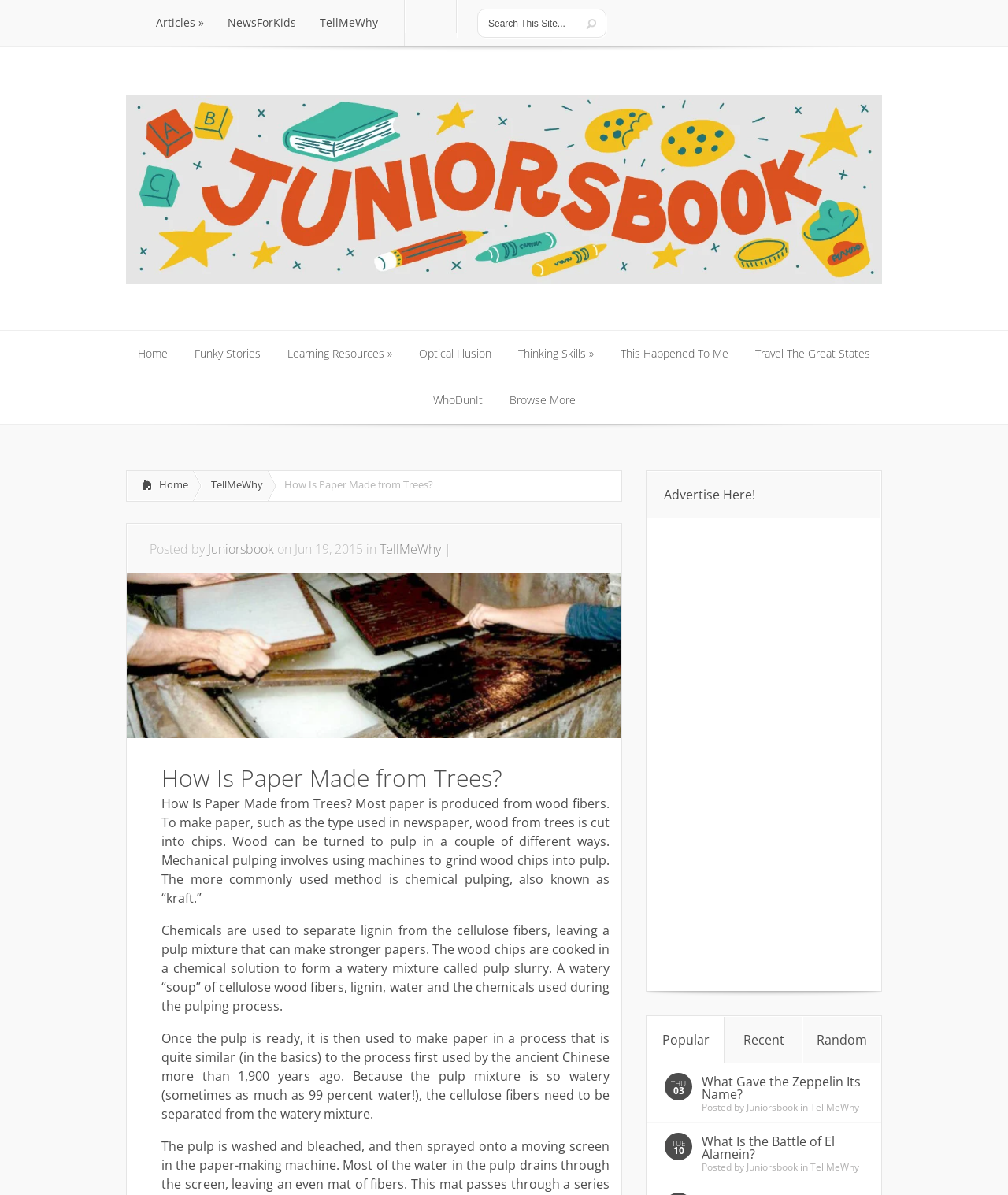Locate and extract the text of the main heading on the webpage.

How Is Paper Made from Trees?